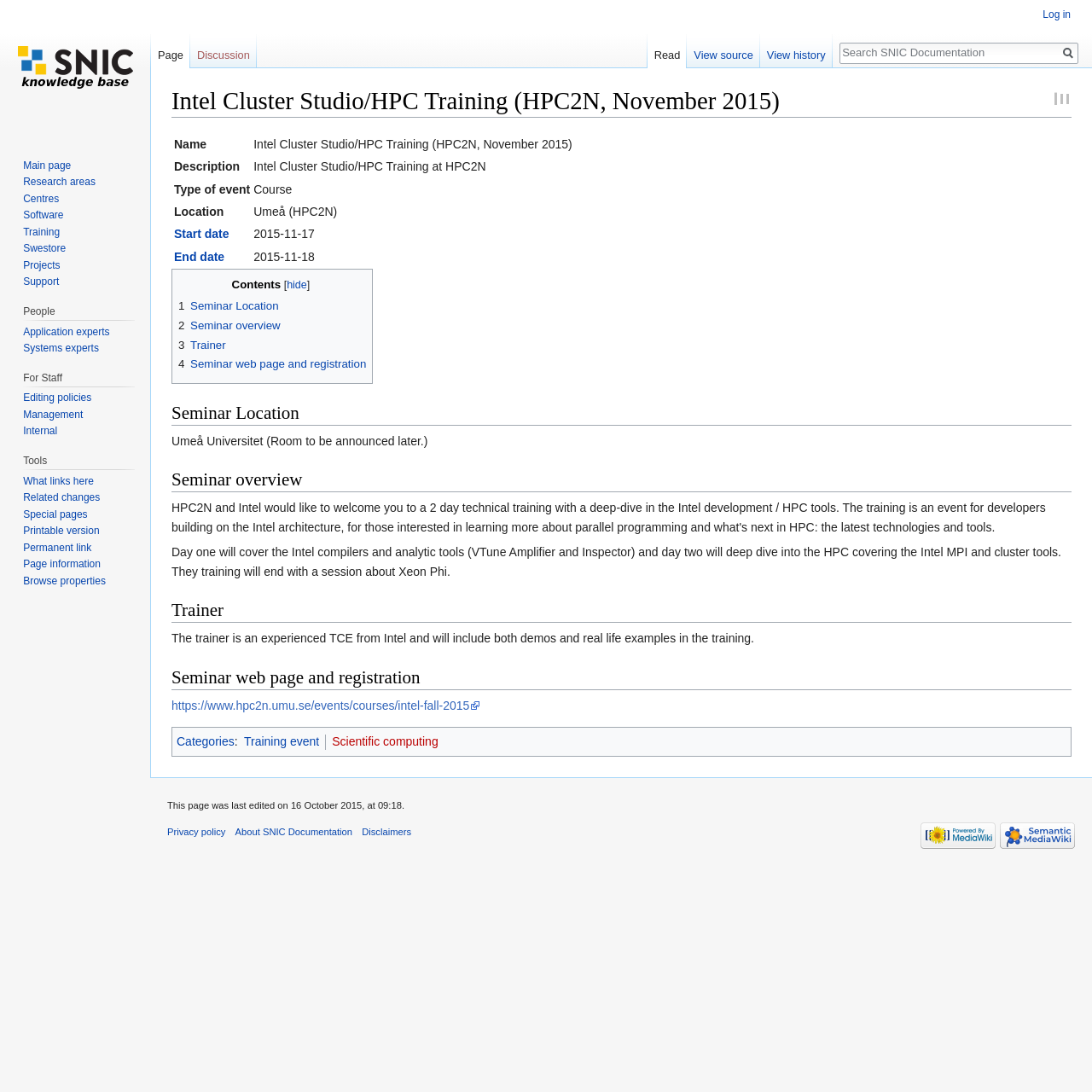What is the registration link for the seminar?
Answer with a single word or short phrase according to what you see in the image.

https://www.hpc2n.umu.se/events/courses/intel-fall-2015